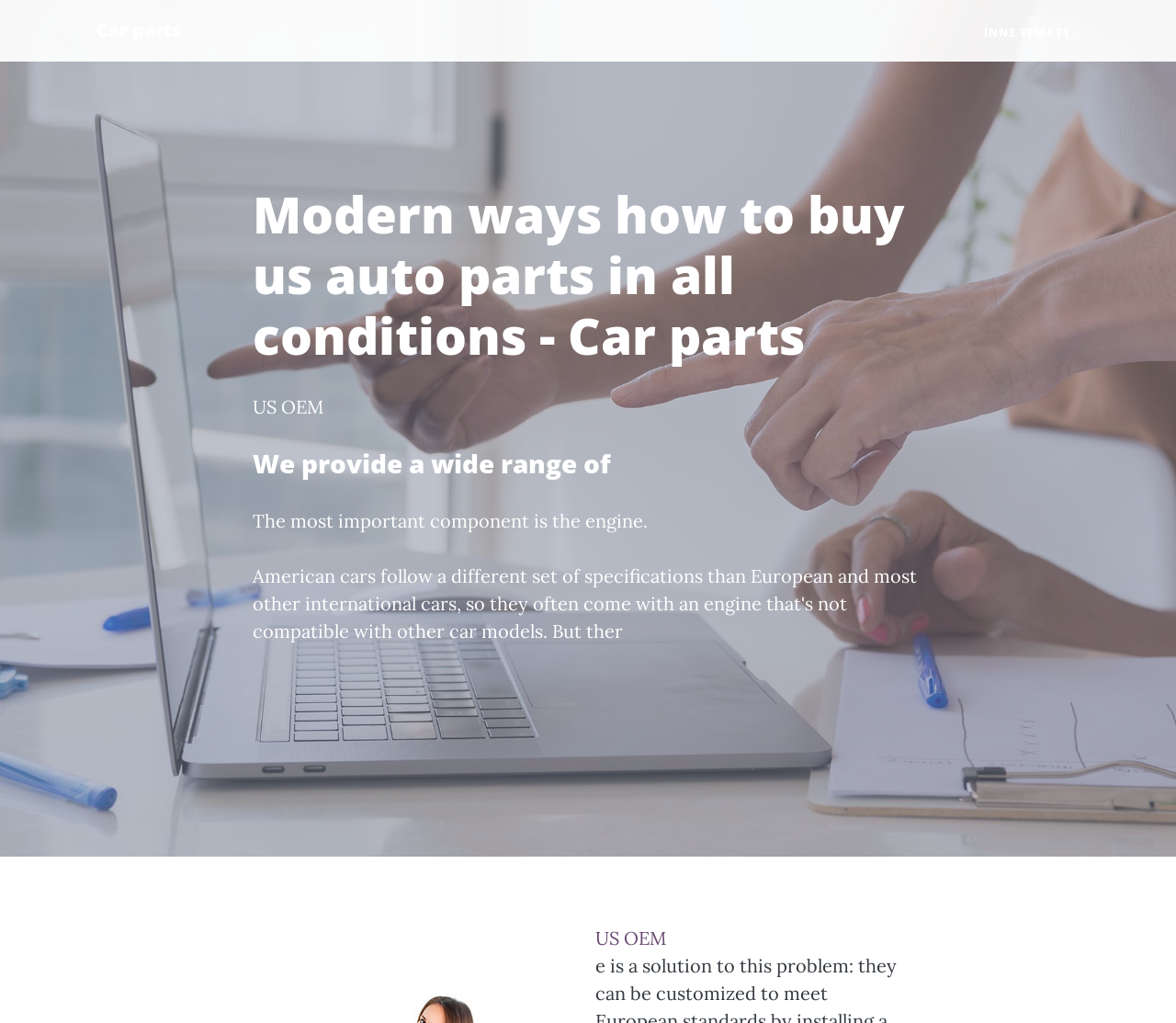What is the main topic of this webpage?
Based on the image, provide your answer in one word or phrase.

Car parts